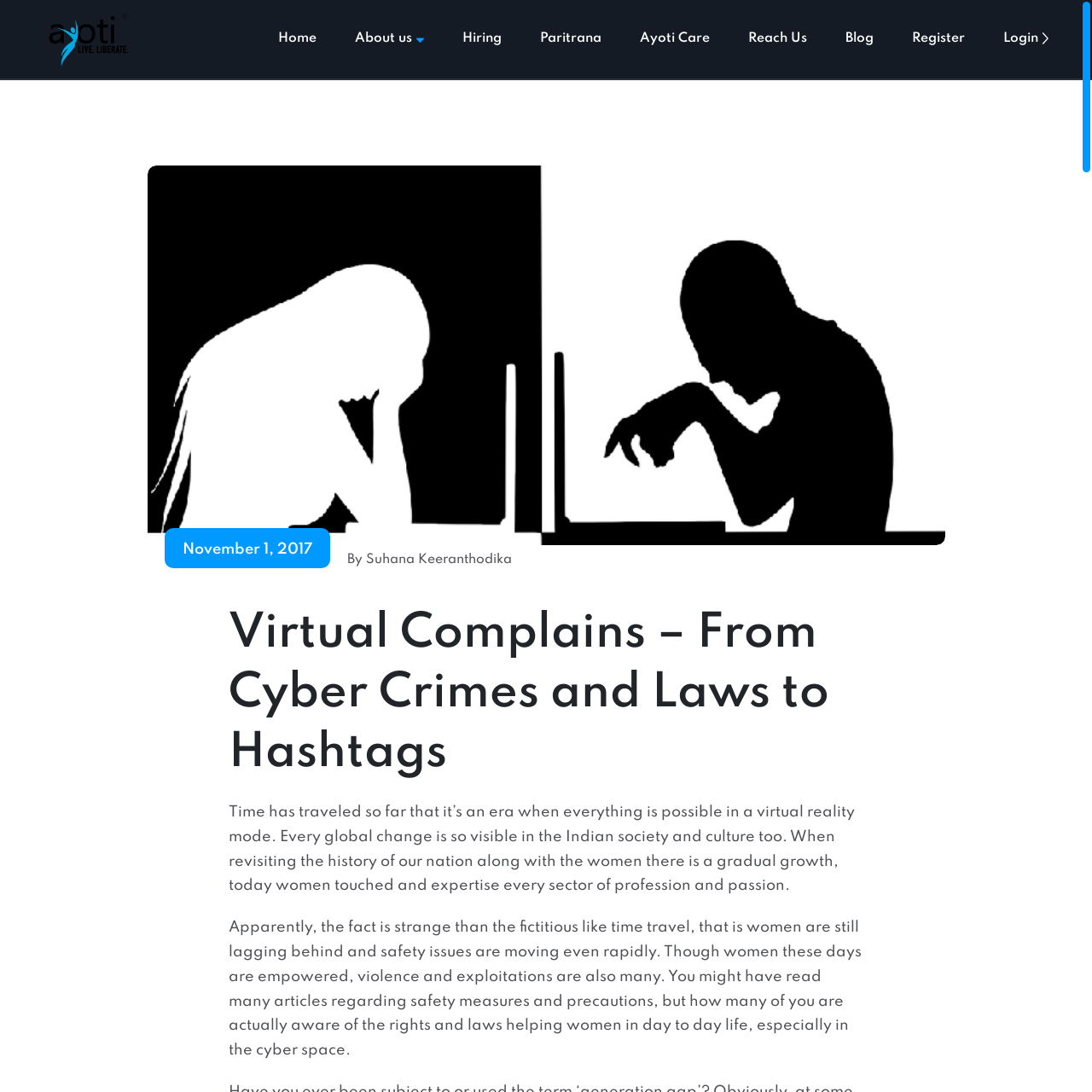Ascertain the bounding box coordinates for the UI element detailed here: "Register". The coordinates should be provided as [left, top, right, bottom] with each value being a float between 0 and 1.

[0.835, 0.0, 0.884, 0.072]